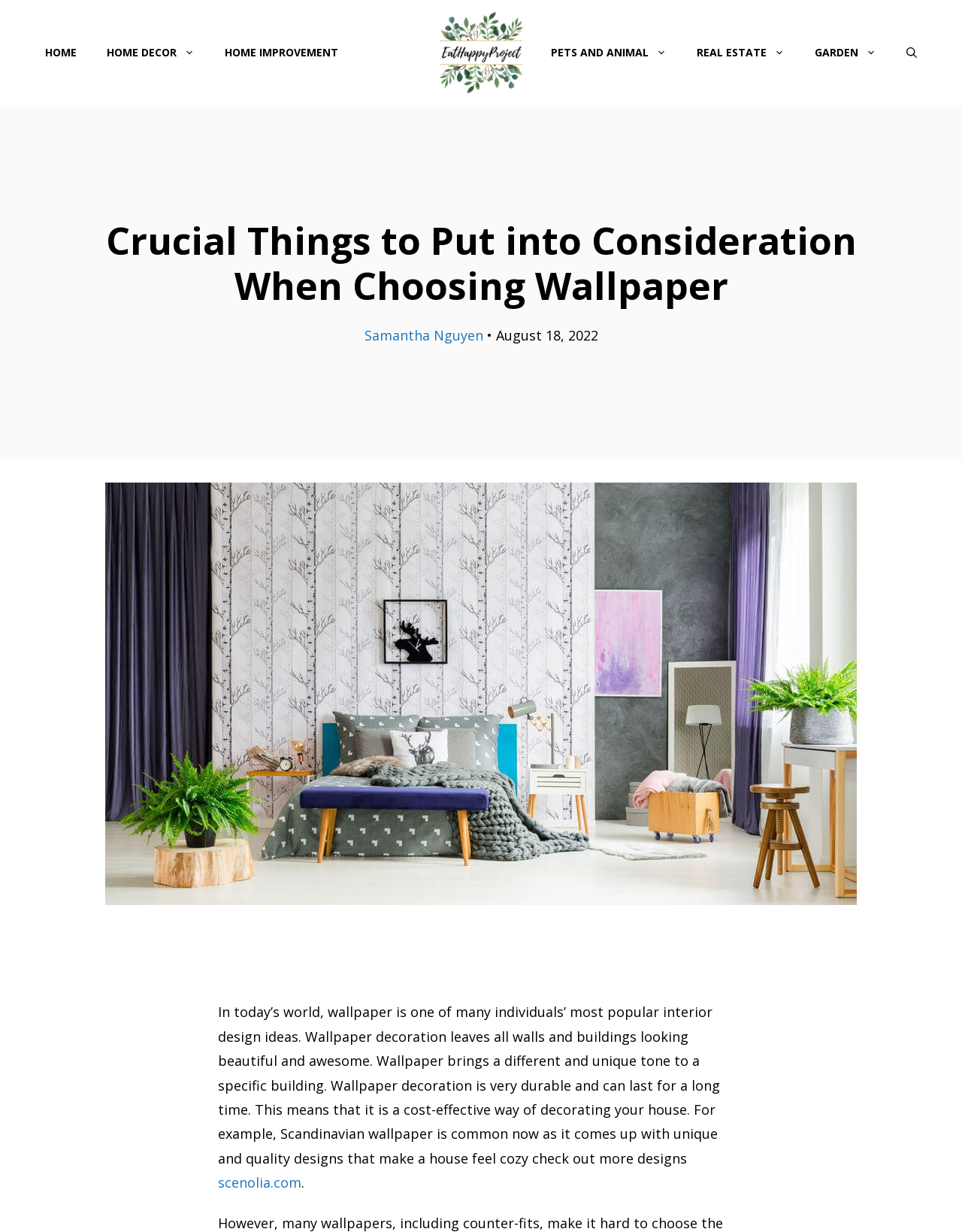Specify the bounding box coordinates of the area that needs to be clicked to achieve the following instruction: "search for something".

[0.927, 0.024, 0.969, 0.061]